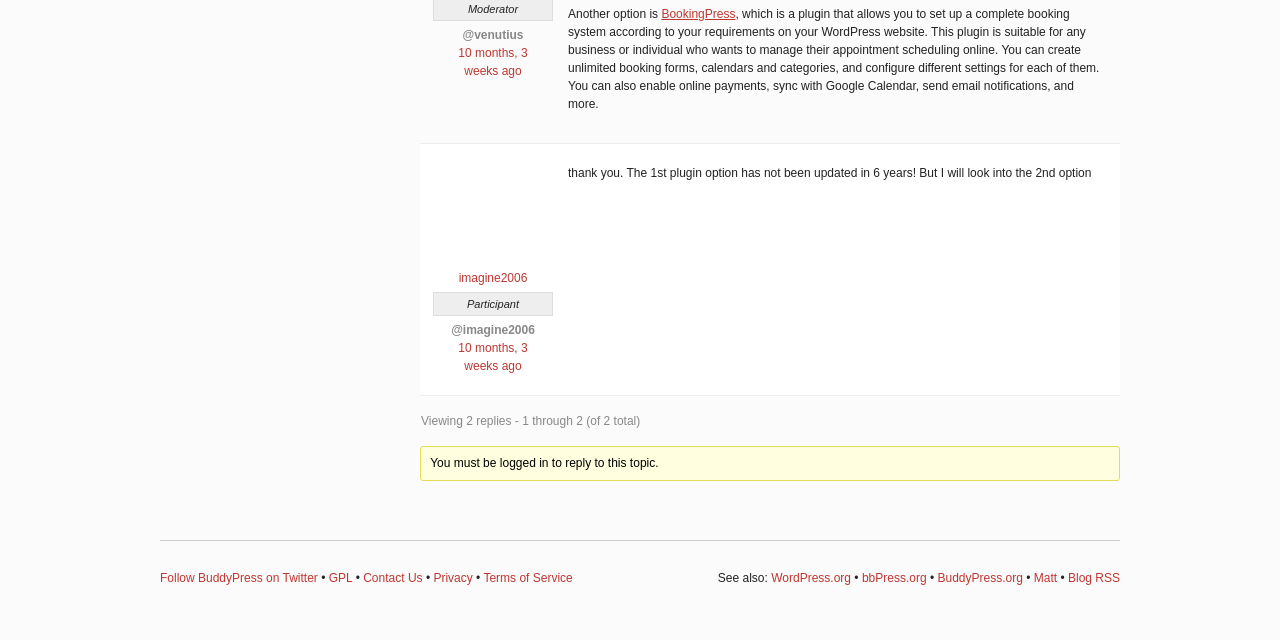Return the bounding box coordinates of the UI element that corresponds to this description: "Blog RSS". The coordinates must be given as four float numbers in the range of 0 and 1, [left, top, right, bottom].

[0.834, 0.892, 0.875, 0.914]